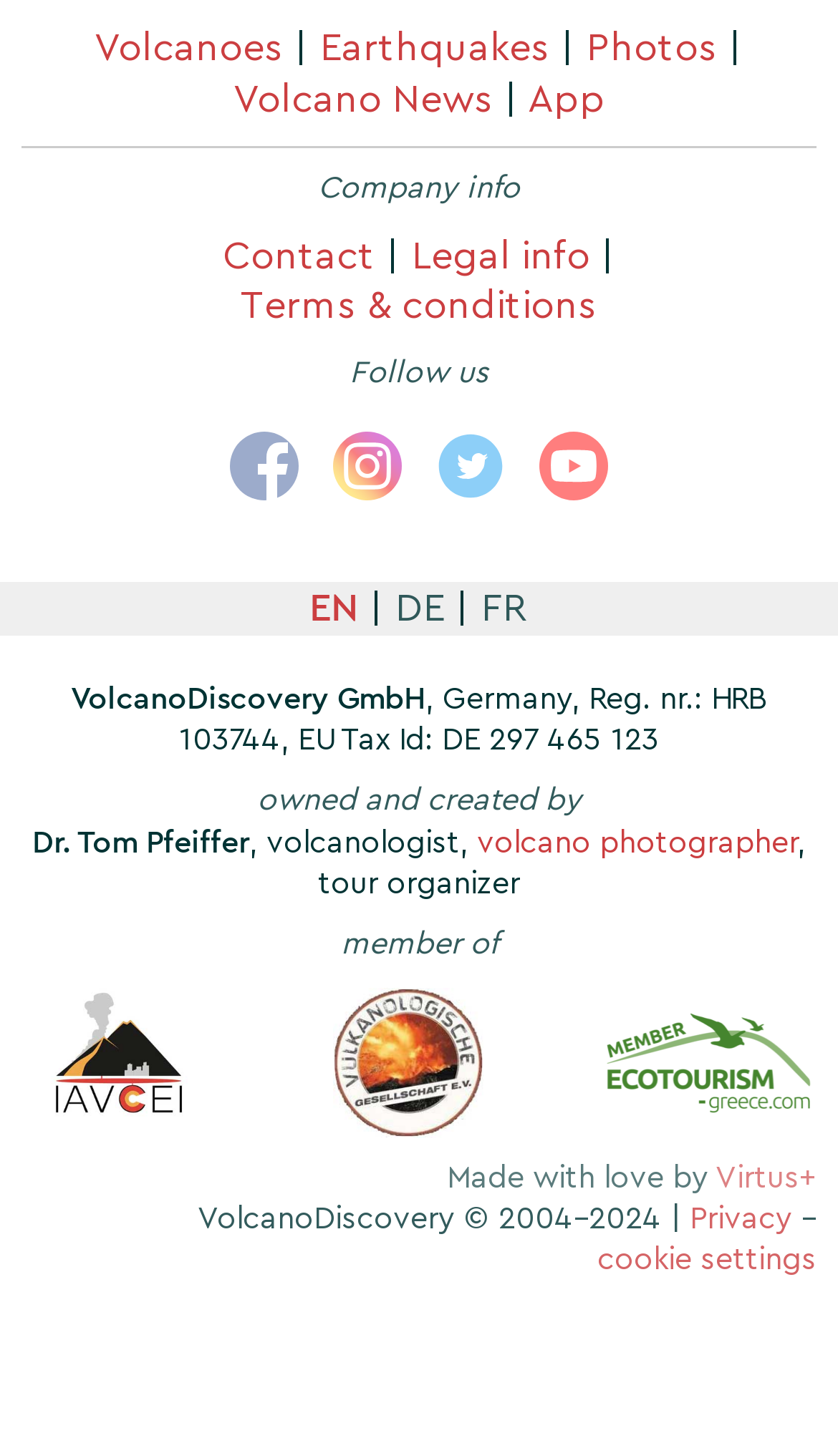Predict the bounding box of the UI element that fits this description: "Earthquakes".

[0.382, 0.02, 0.656, 0.046]